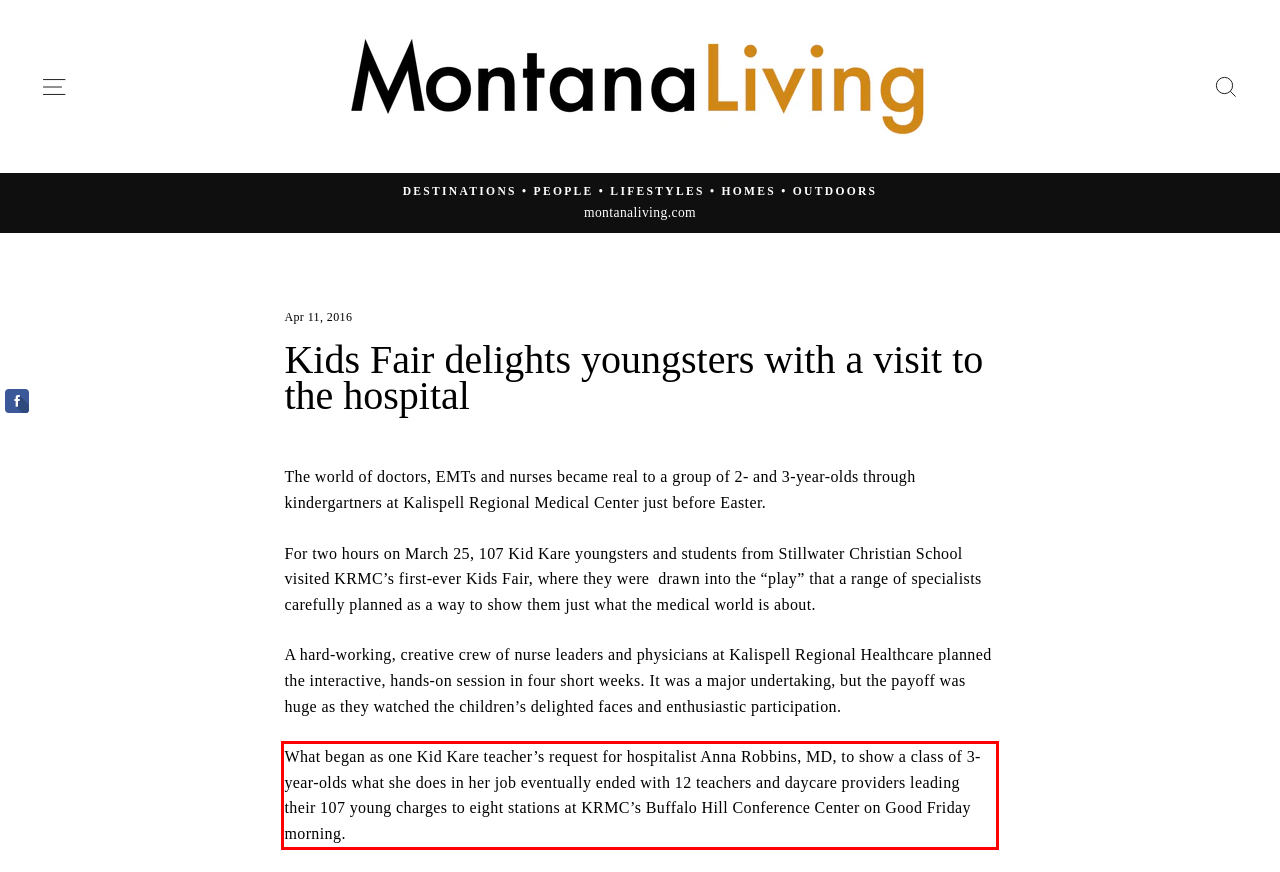From the given screenshot of a webpage, identify the red bounding box and extract the text content within it.

What began as one Kid Kare teacher’s request for hospitalist Anna Robbins, MD, to show a class of 3-year-olds what she does in her job eventually ended with 12 teachers and daycare providers leading their 107 young charges to eight stations at KRMC’s Buffalo Hill Conference Center on Good Friday morning.